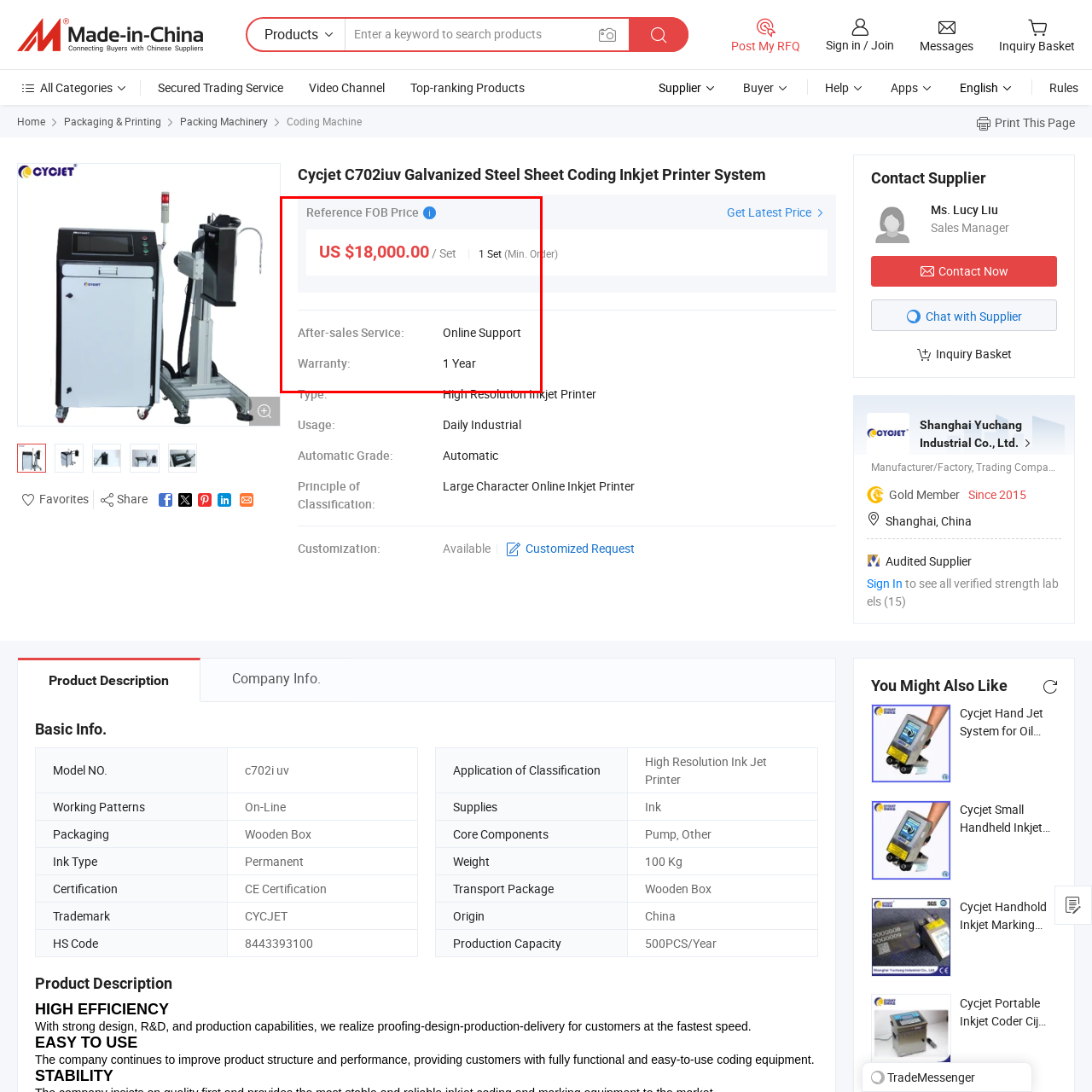Look at the image inside the red box and answer the question with a single word or phrase:
What type of printer is the Cycjet C702iuv?

High-resolution inkjet printer